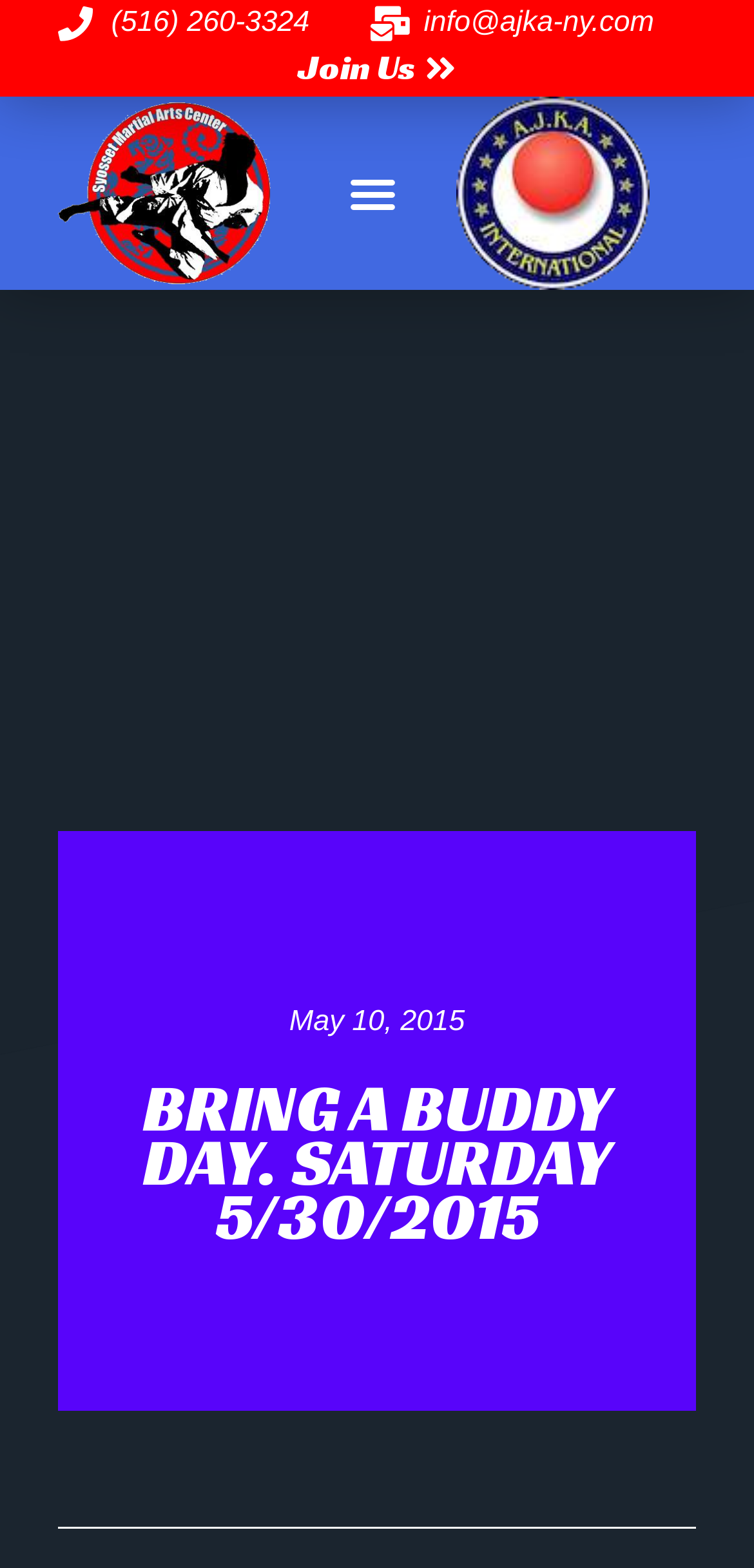What is the logo image of?
Please describe in detail the information shown in the image to answer the question.

I found the logo image by looking at the image element with the description 'AJKA-I Logo-2022' which suggests that the logo is associated with AJKA-I.